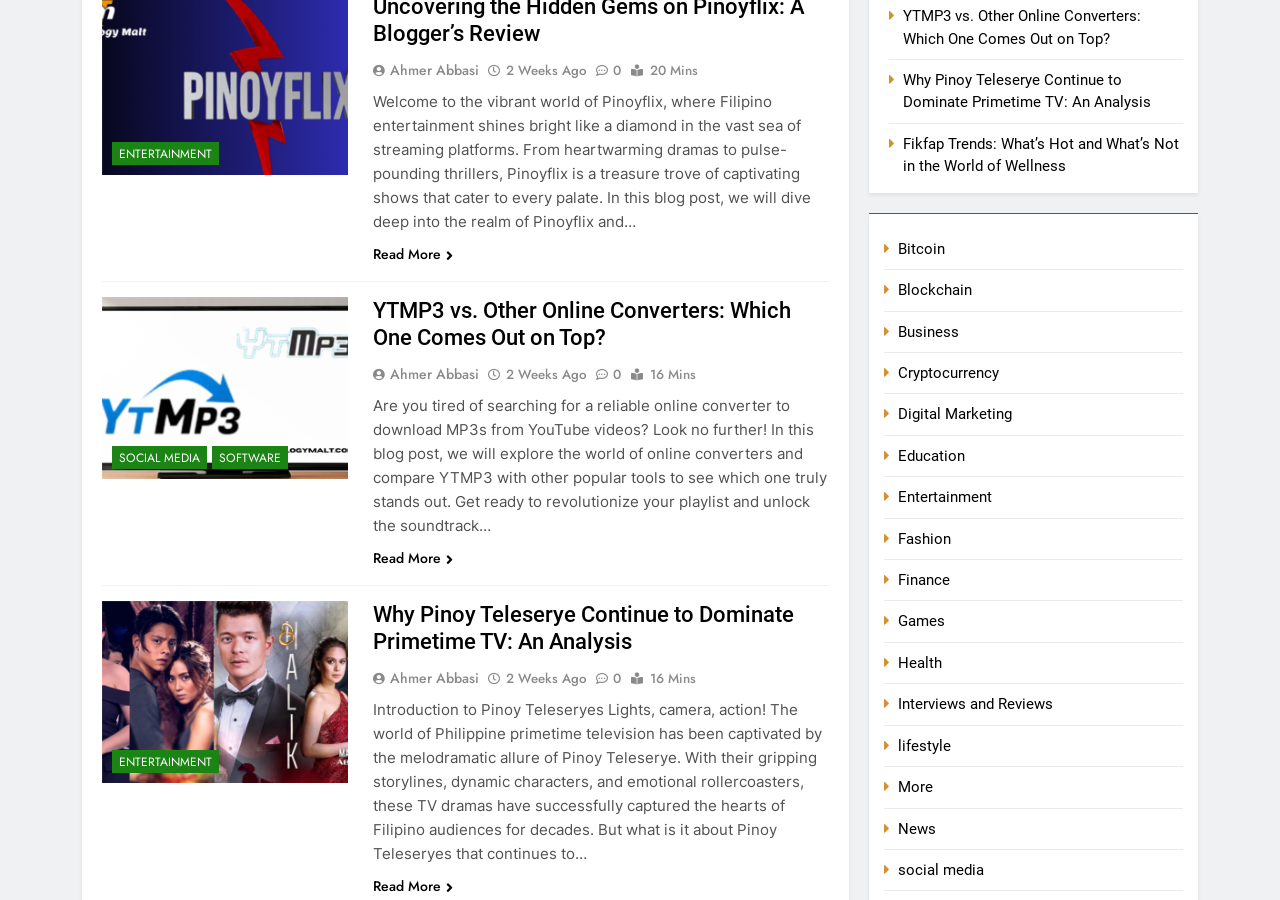Identify the bounding box coordinates of the region that should be clicked to execute the following instruction: "Explore YTMP3 vs. Other Online Converters".

[0.291, 0.332, 0.618, 0.389]